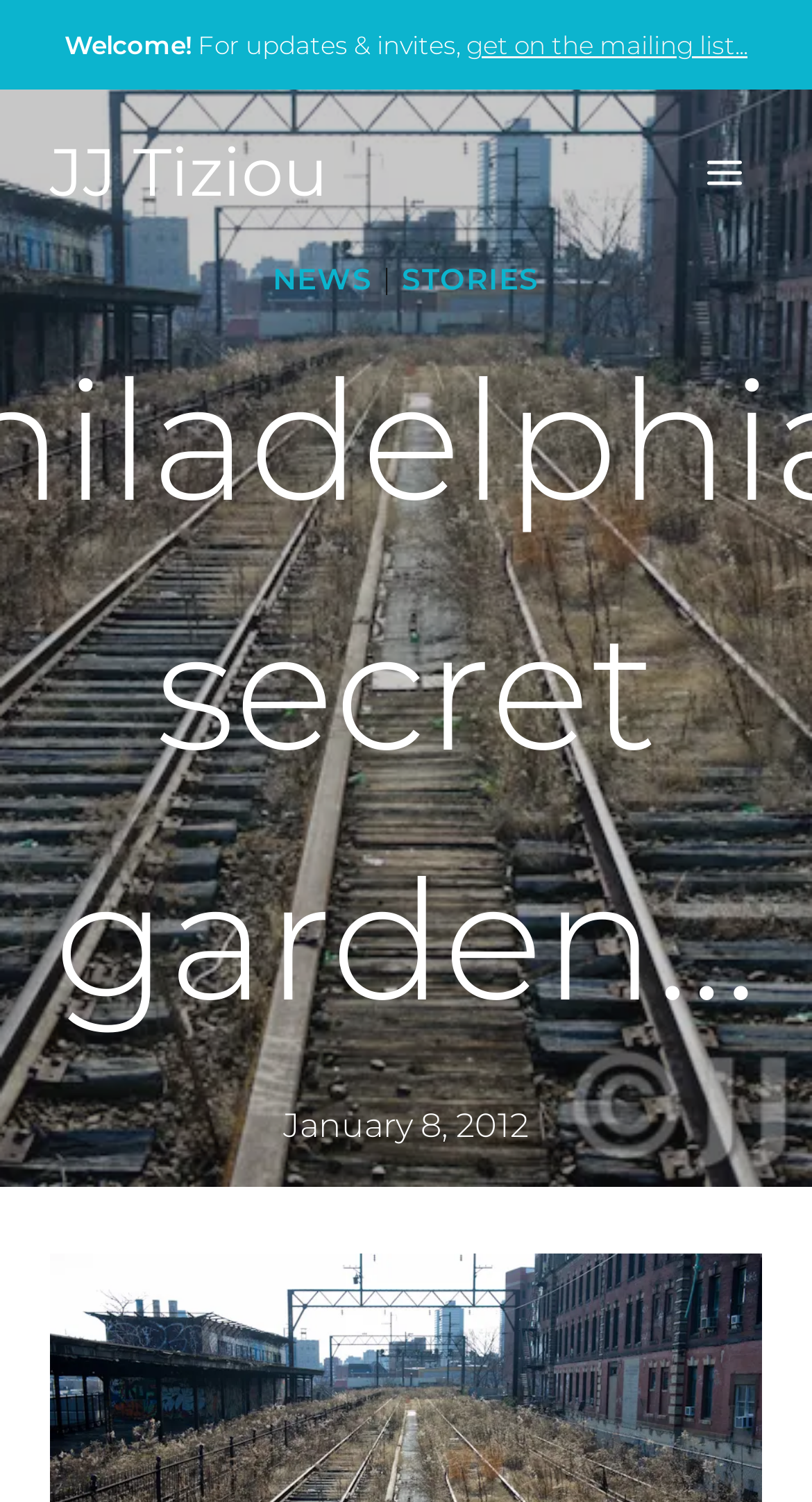Reply to the question with a brief word or phrase: What is the purpose of the link 'get on the mailing list...'?

To receive updates and invites